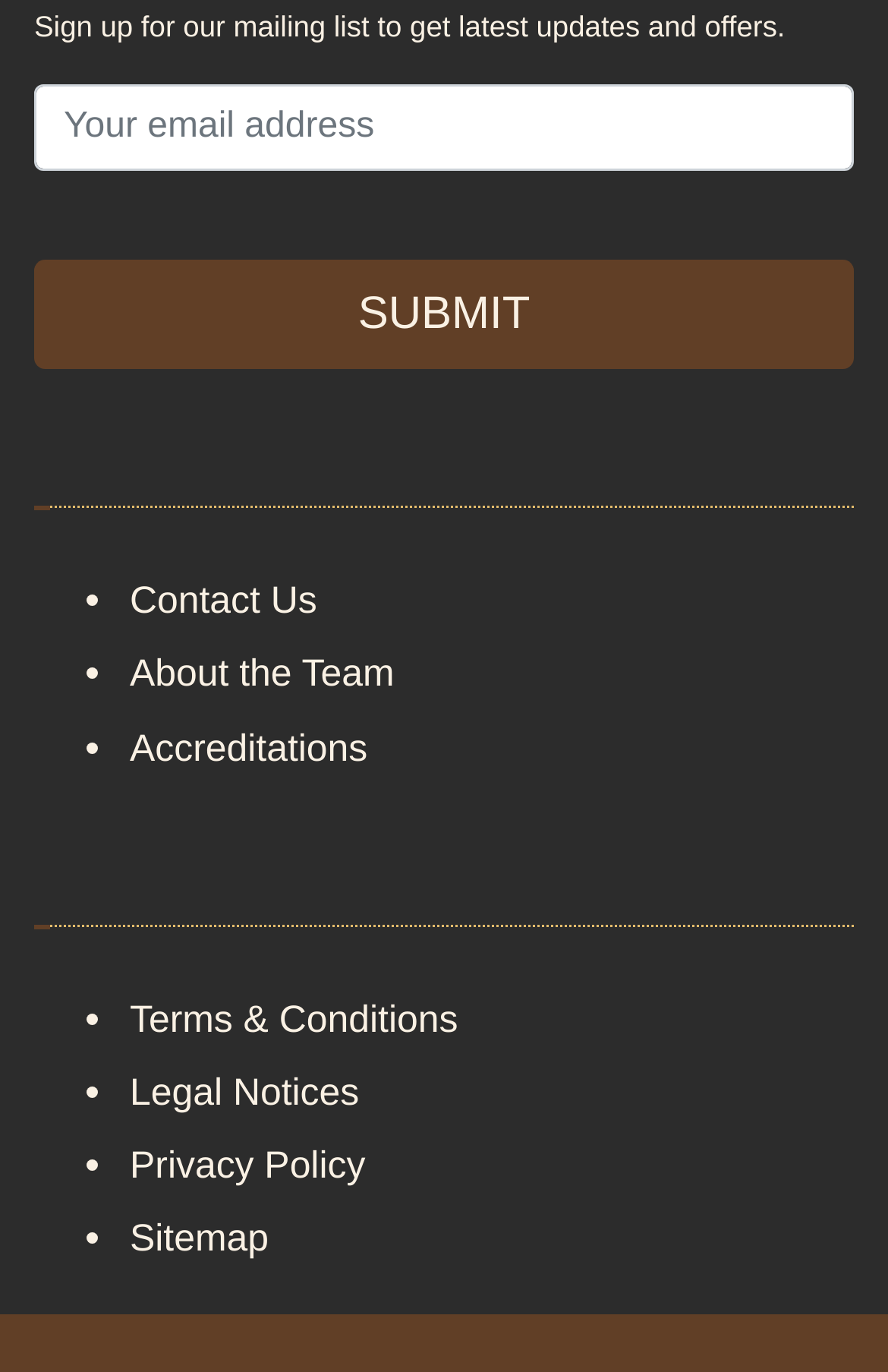What is the function of the button?
Please look at the screenshot and answer using one word or phrase.

Submit